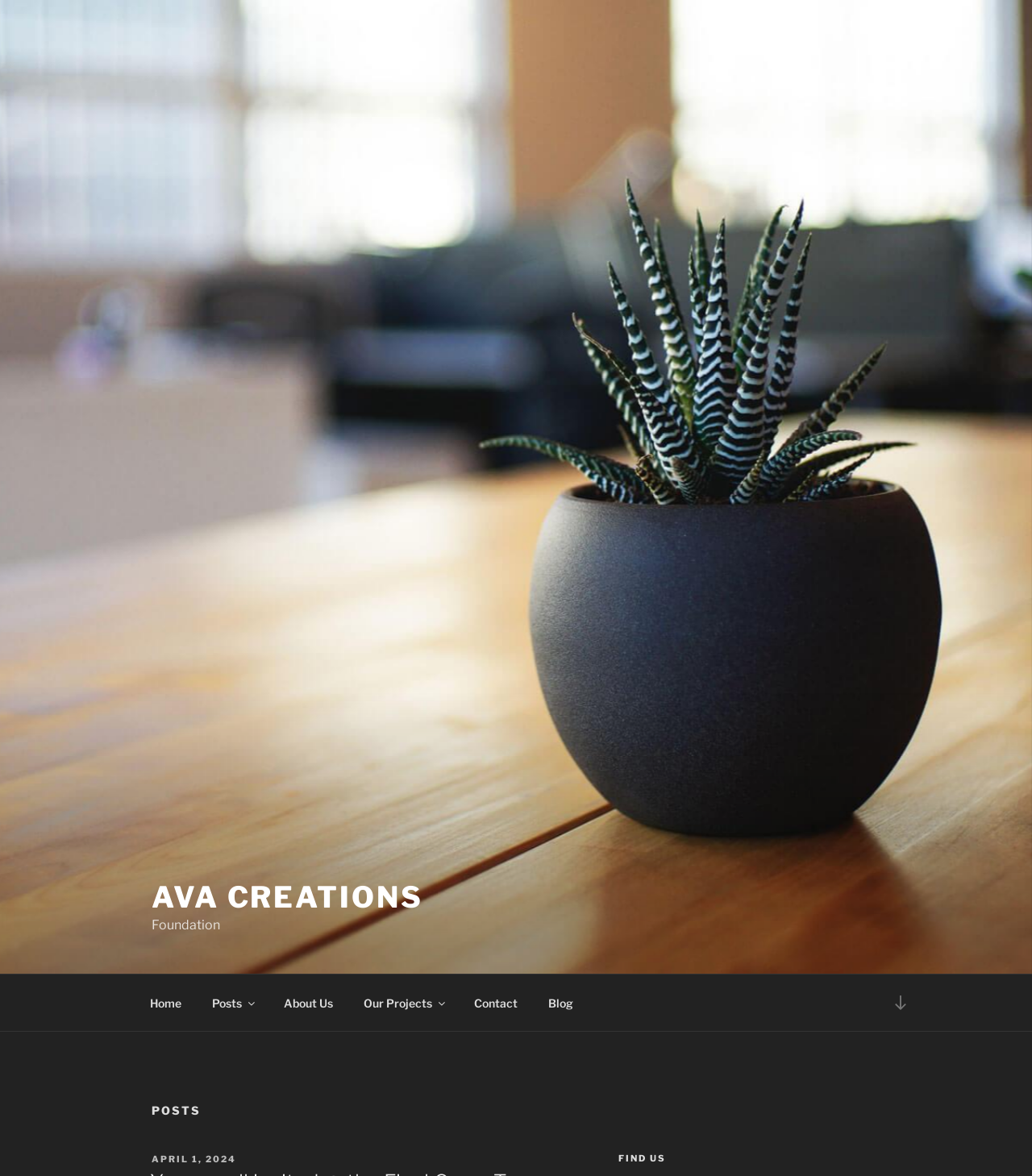What is the title of the first post?
Give a detailed and exhaustive answer to the question.

I looked at the link under the 'POSTS' heading and found the title of the first post, which is 'APRIL 1, 2024'.